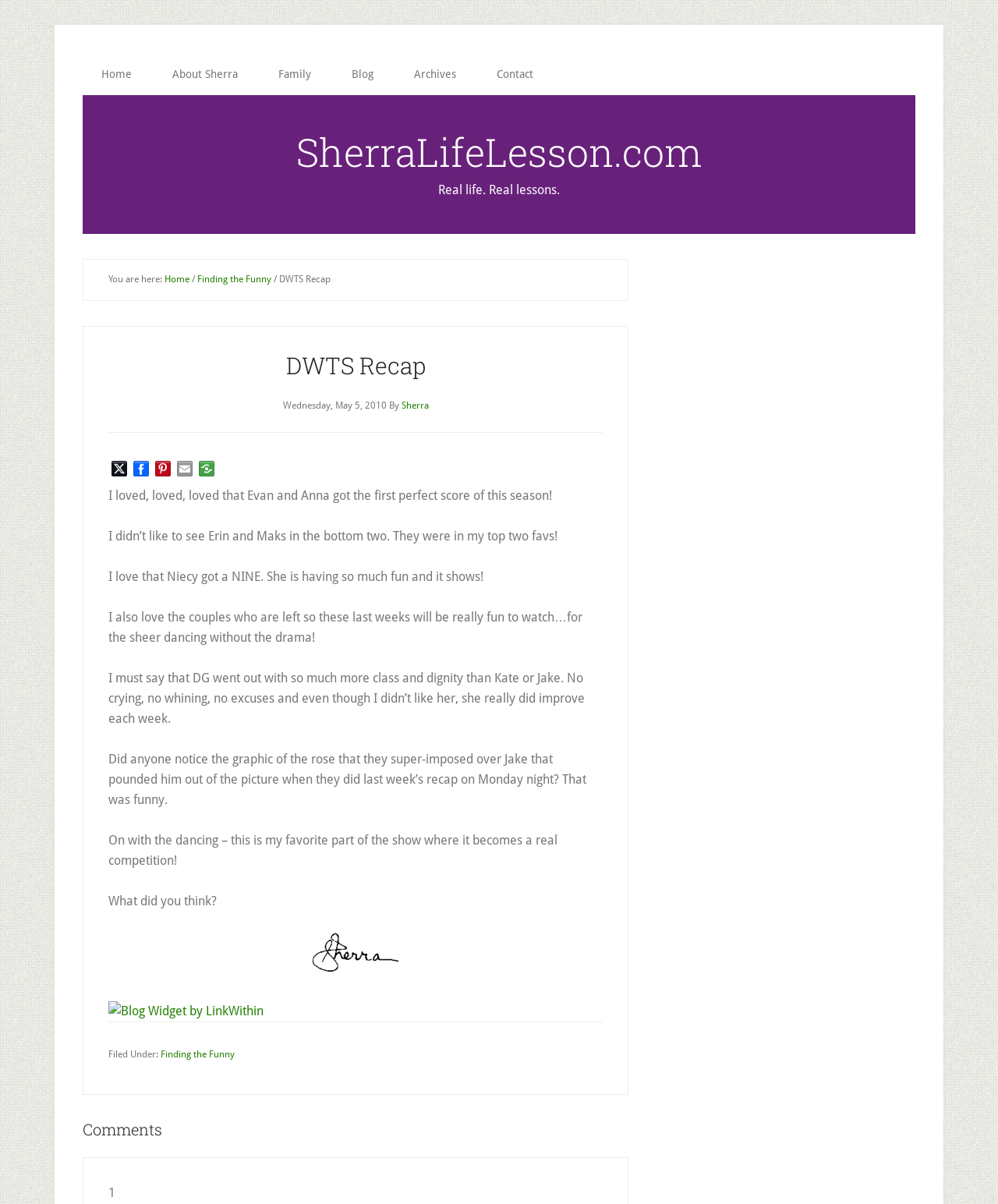What is the name of the blog?
Analyze the image and provide a thorough answer to the question.

I found the answer by looking at the link element with the text 'SherraLifeLesson.com' which is located at the top of the webpage, indicating that it is the name of the blog.